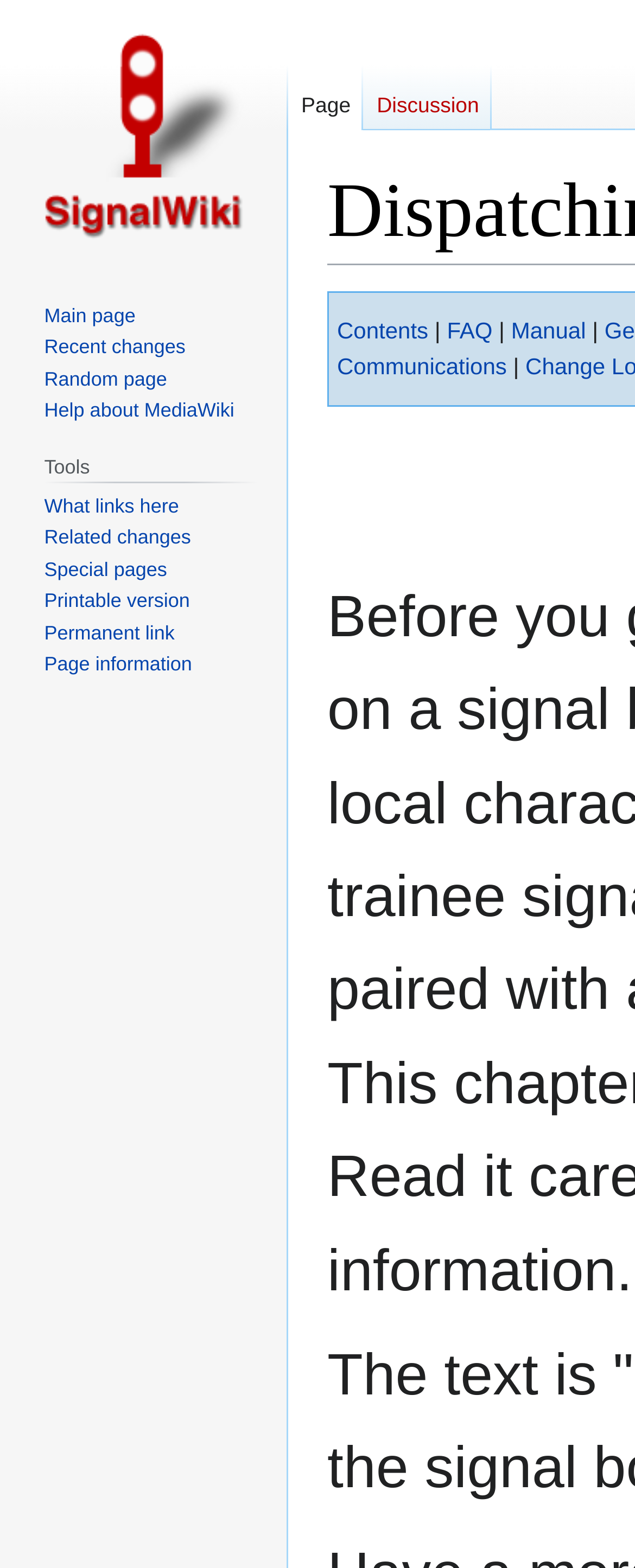Create a detailed summary of all the visual and textual information on the webpage.

The webpage is about "Dispatching in Hürth–Kalscheuren" on SignalWiki. At the top, there are two links, "Jump to navigation" and "Jump to search", positioned side by side. Below them, there are four links: "Contents", "FAQ", "Manual", and a static text "|", which are aligned horizontally.

On the left side, there is a navigation menu "Namespaces" with two links: "Page" and "Discussion". Above this menu, there is a link "Visit the main page". 

Further down on the left side, there are two navigation menus: "Navigation" and "Tools". The "Navigation" menu contains four links: "Main page", "Recent changes", "Random page", and "Help about MediaWiki". The "Tools" menu has a heading "Tools" and five links: "What links here", "Related changes", "Special pages", "Printable version", and "Permanent link", followed by a link "Page information".